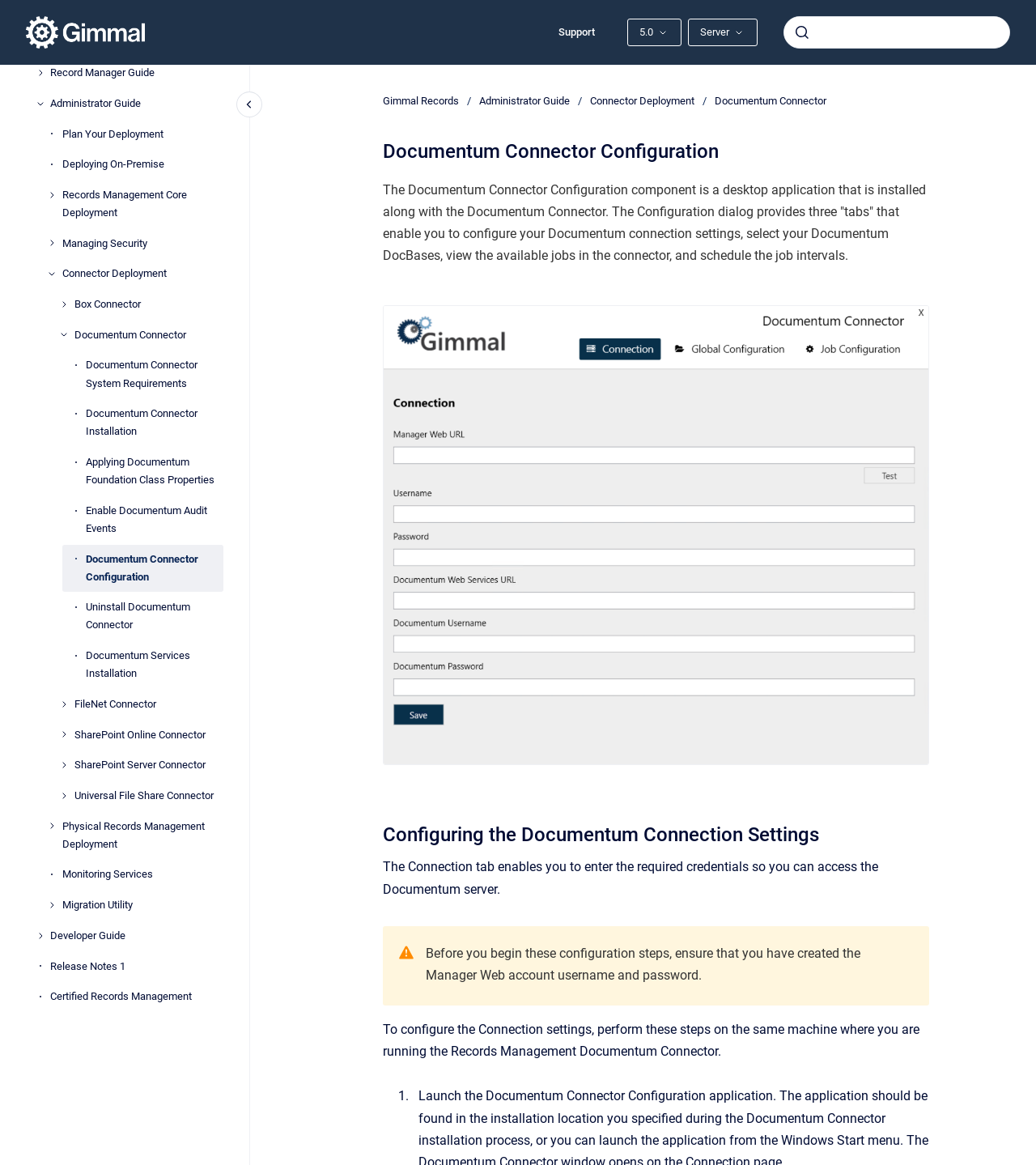Find and specify the bounding box coordinates that correspond to the clickable region for the instruction: "View User Guide".

[0.048, 0.024, 0.216, 0.049]